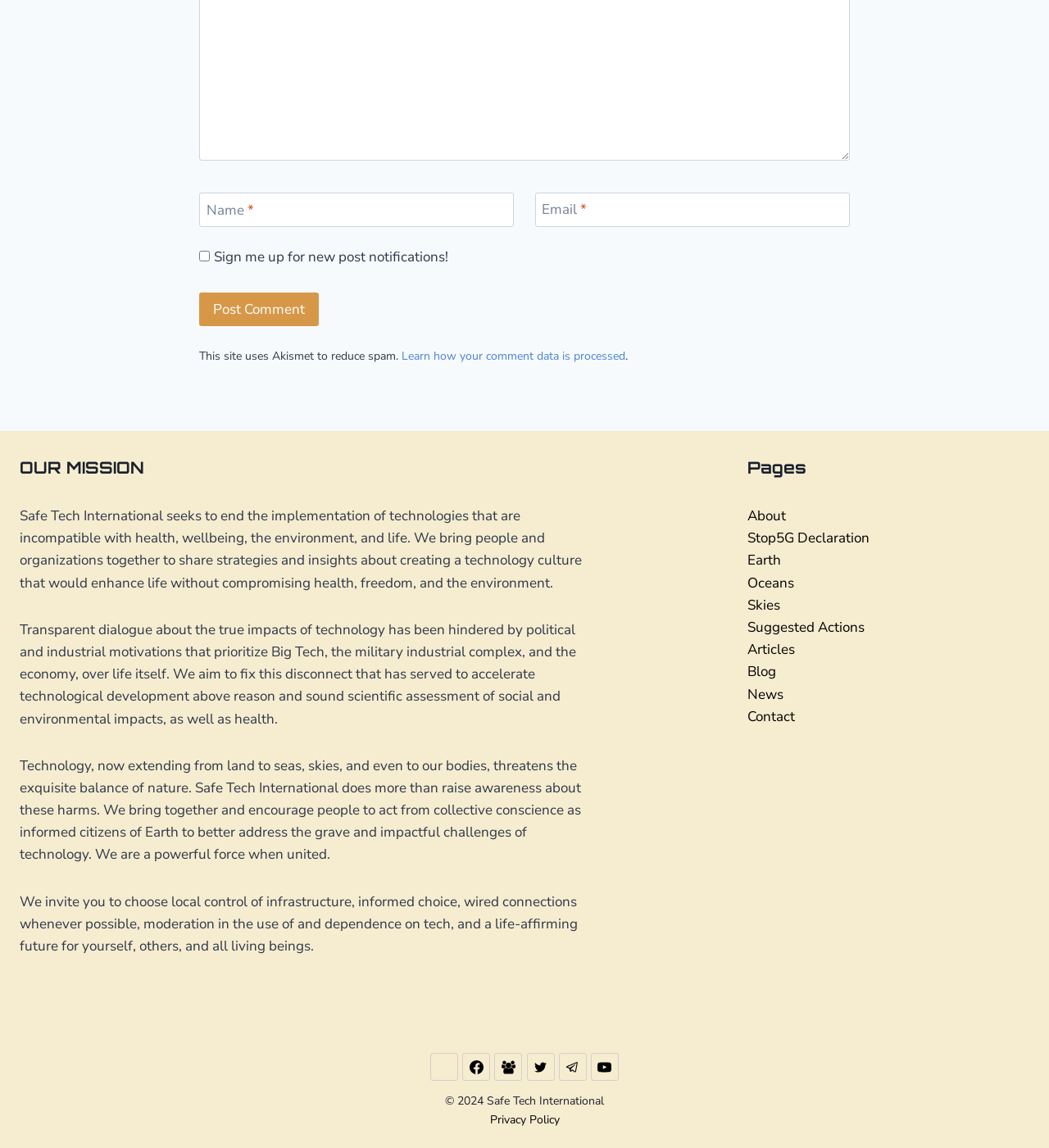Determine the bounding box coordinates for the area that needs to be clicked to fulfill this task: "Follow Safe Tech International on Facebook". The coordinates must be given as four float numbers between 0 and 1, i.e., [left, top, right, bottom].

[0.441, 0.917, 0.467, 0.941]